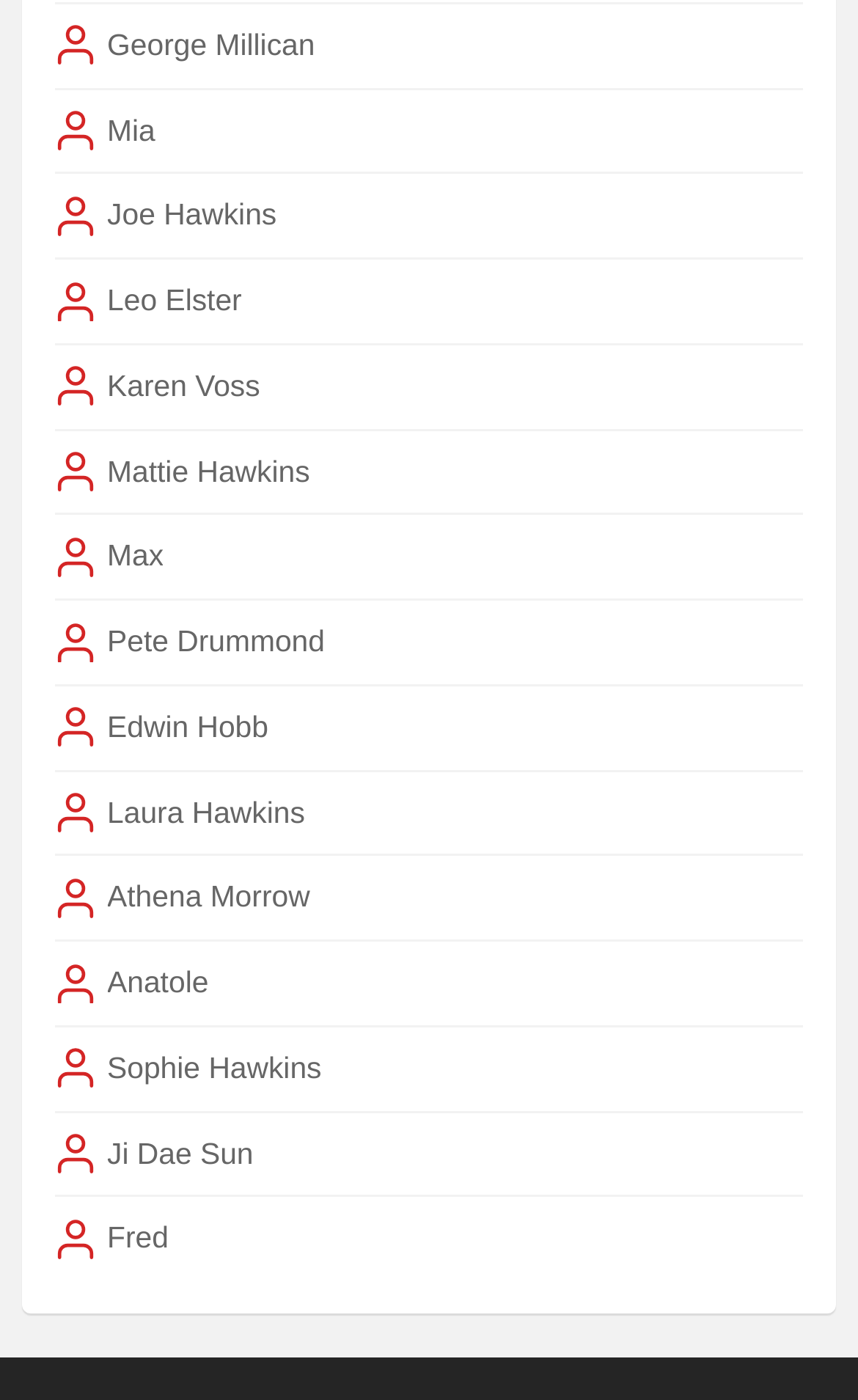How many images are on the webpage?
Provide a one-word or short-phrase answer based on the image.

20